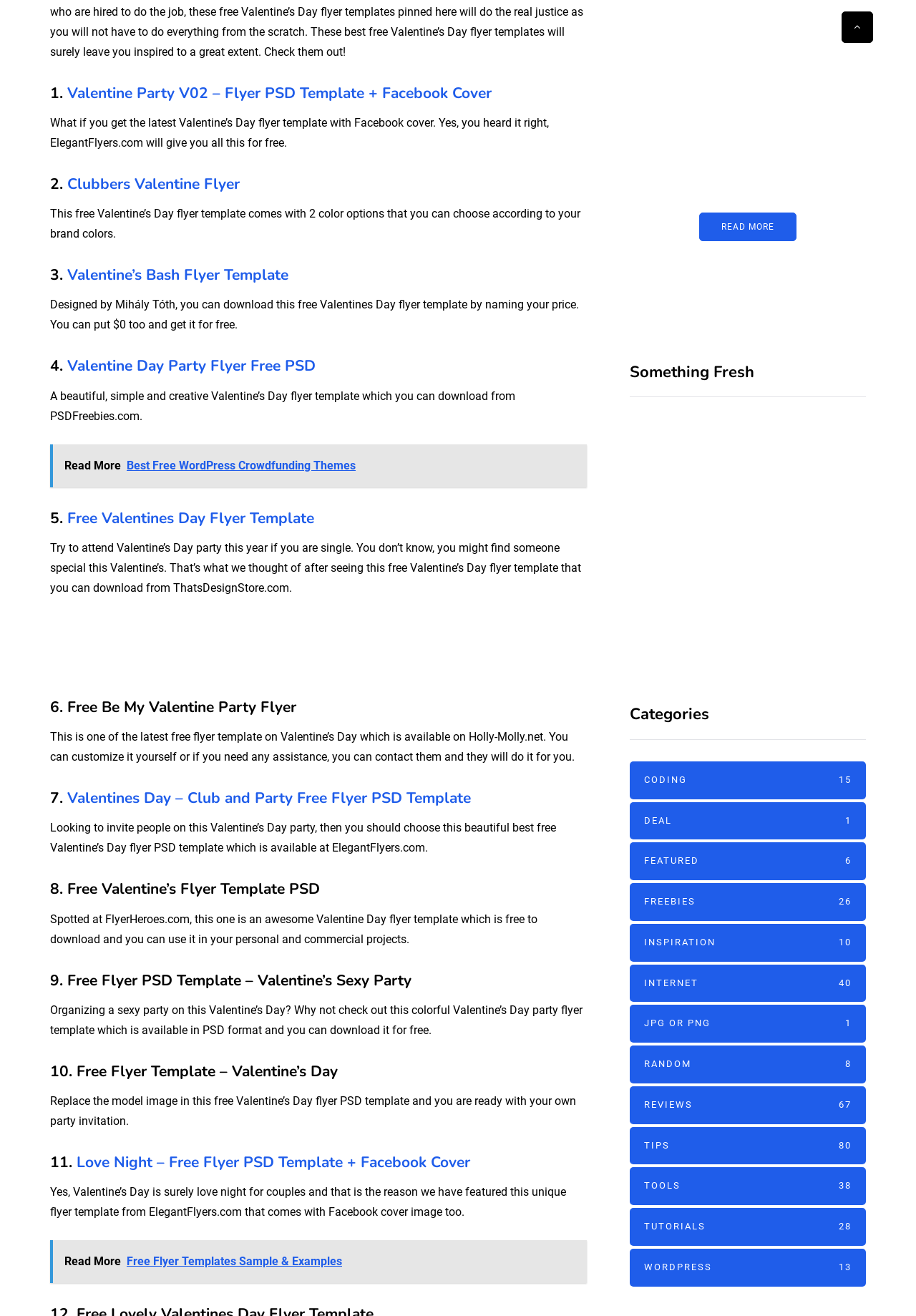Determine the bounding box coordinates of the area to click in order to meet this instruction: "Explore the '40 Best Free Modern Business Card PSD Templates'".

[0.797, 0.372, 0.927, 0.408]